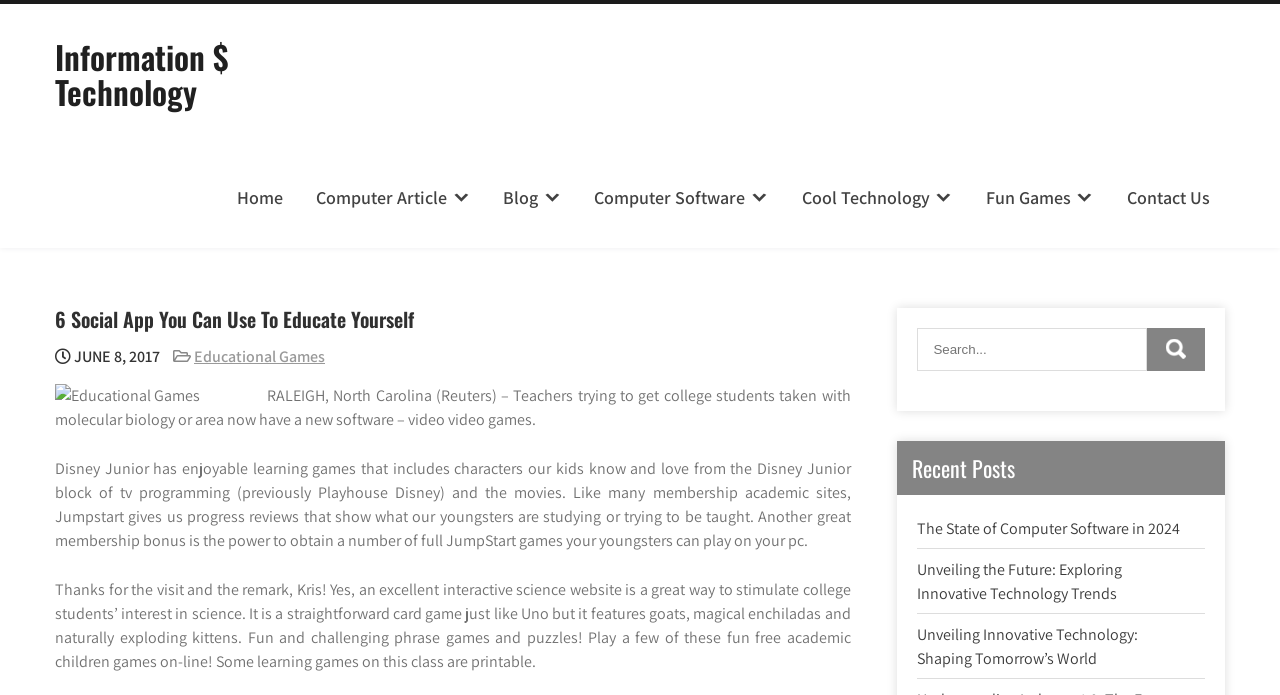Using the format (top-left x, top-left y, bottom-right x, bottom-right y), and given the element description, identify the bounding box coordinates within the screenshot: Home

[0.173, 0.244, 0.233, 0.327]